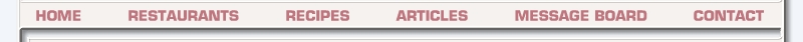Explain the image thoroughly, highlighting all key elements.

The image features a navigation bar from a website dedicated to dining. The bar displays several menu items, including "HOME," "RESTAURANTS," "RECIPES," "ARTICLES," "MESSAGE BOARD," and "CONTACT." Each item is presented in a distinctive font, emphasizing ease of access for users interested in exploring different sections related to culinary experiences and information. The navigation layout is sleek, ensuring a user-friendly interface for visitors looking to find specific content or get in touch with the platform. The design reflects a welcoming approach to engaging with diners and food enthusiasts.